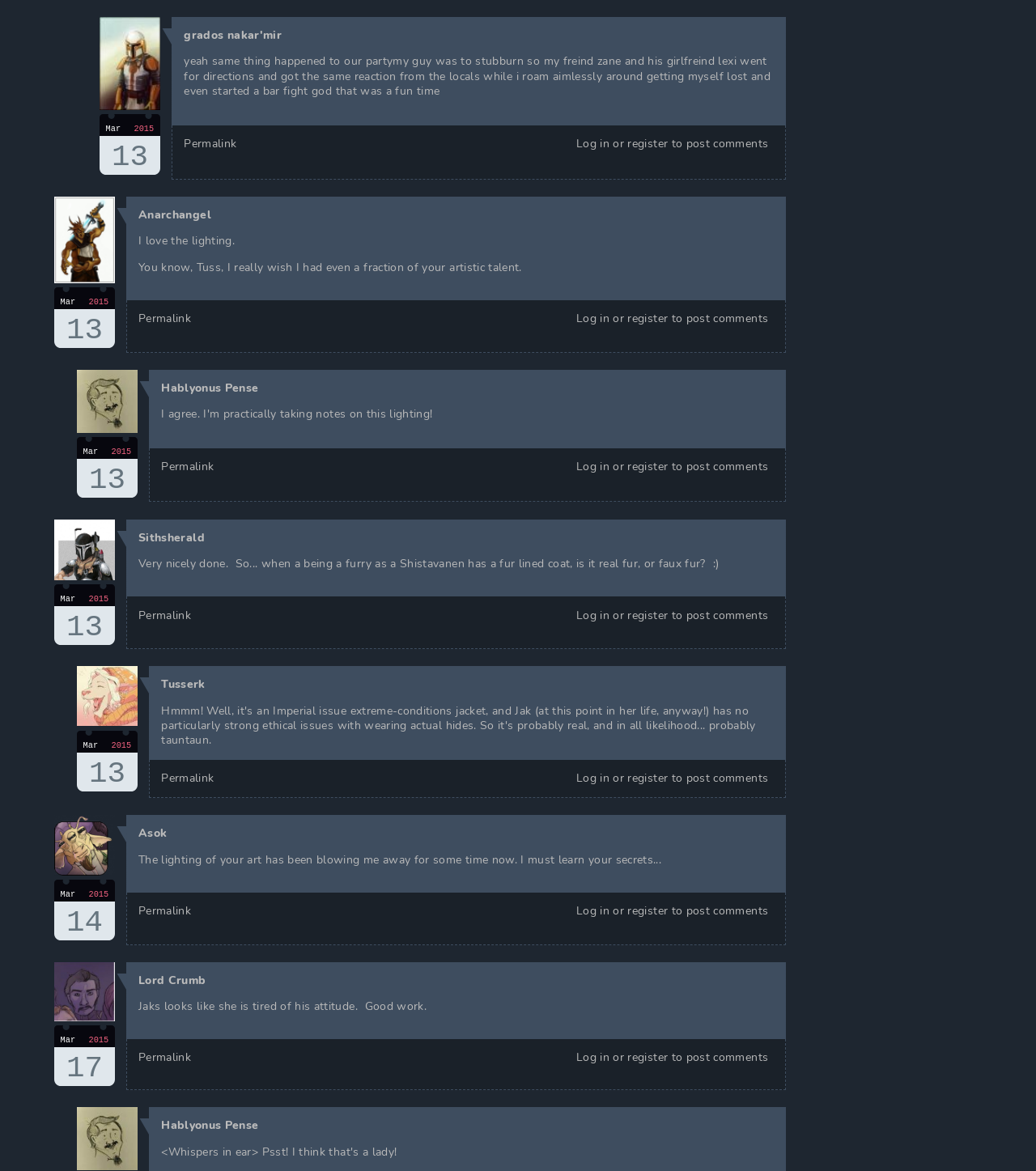Find the bounding box coordinates for the HTML element described in this sentence: "Hahaha! Yes! That is pretty". Provide the coordinates as four float numbers between 0 and 1, in the format [left, top, right, bottom].

[0.178, 0.164, 0.219, 0.228]